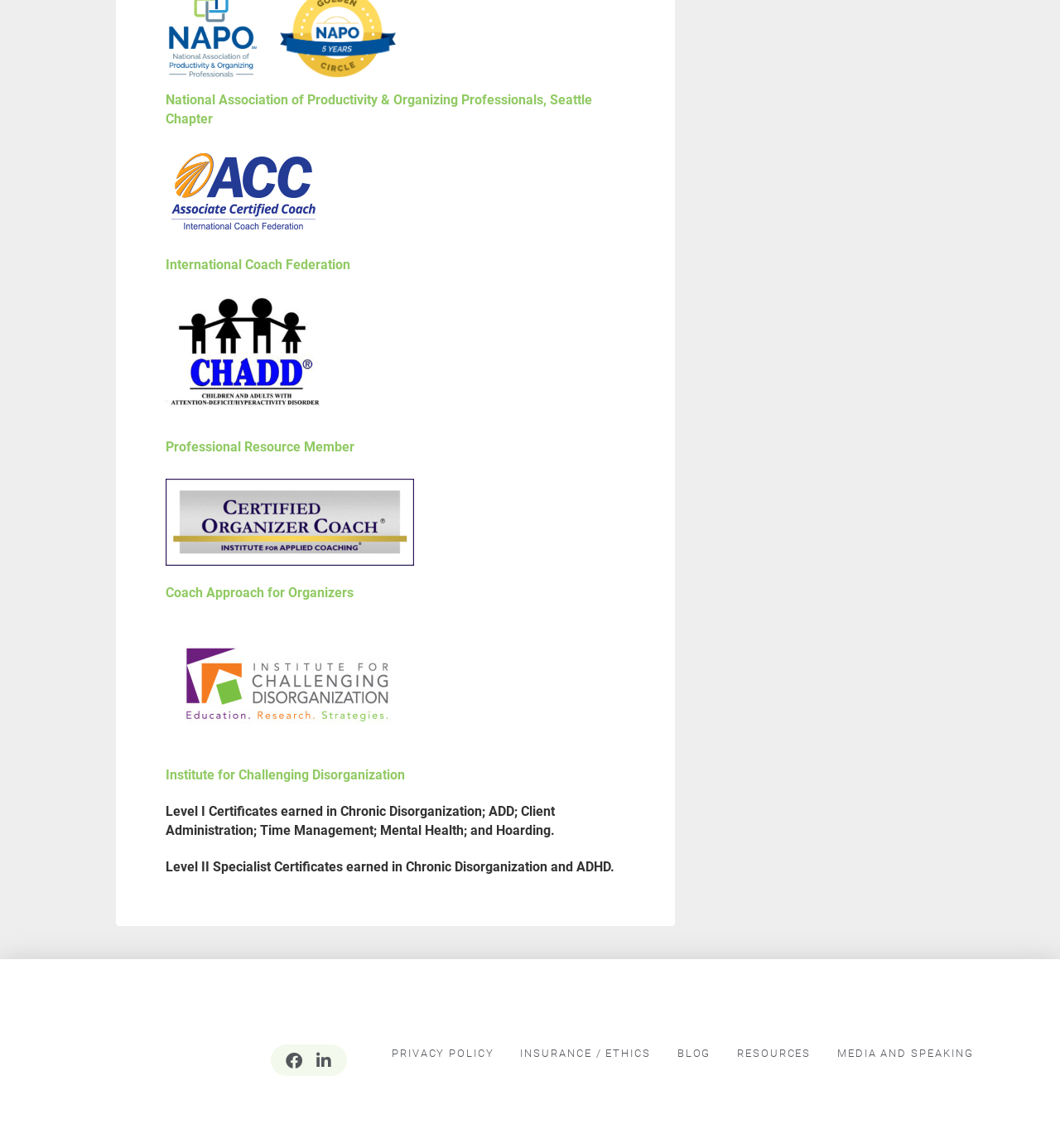Using the element description provided, determine the bounding box coordinates in the format (top-left x, top-left y, bottom-right x, bottom-right y). Ensure that all values are floating point numbers between 0 and 1. Element description: Privacy Policy

[0.361, 0.906, 0.473, 0.93]